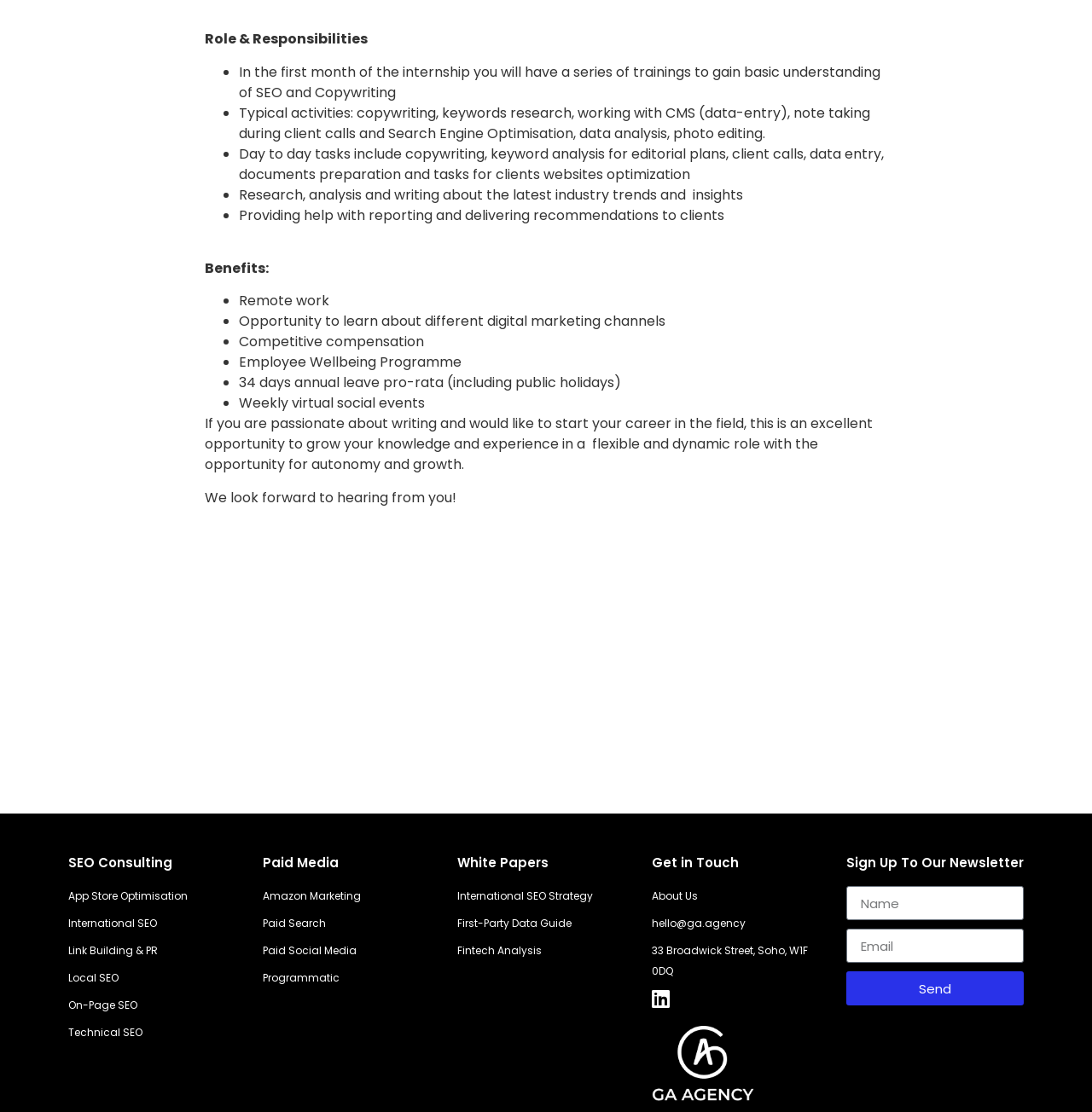Identify the bounding box coordinates for the UI element described as: "Paid Search".

[0.241, 0.751, 0.403, 0.769]